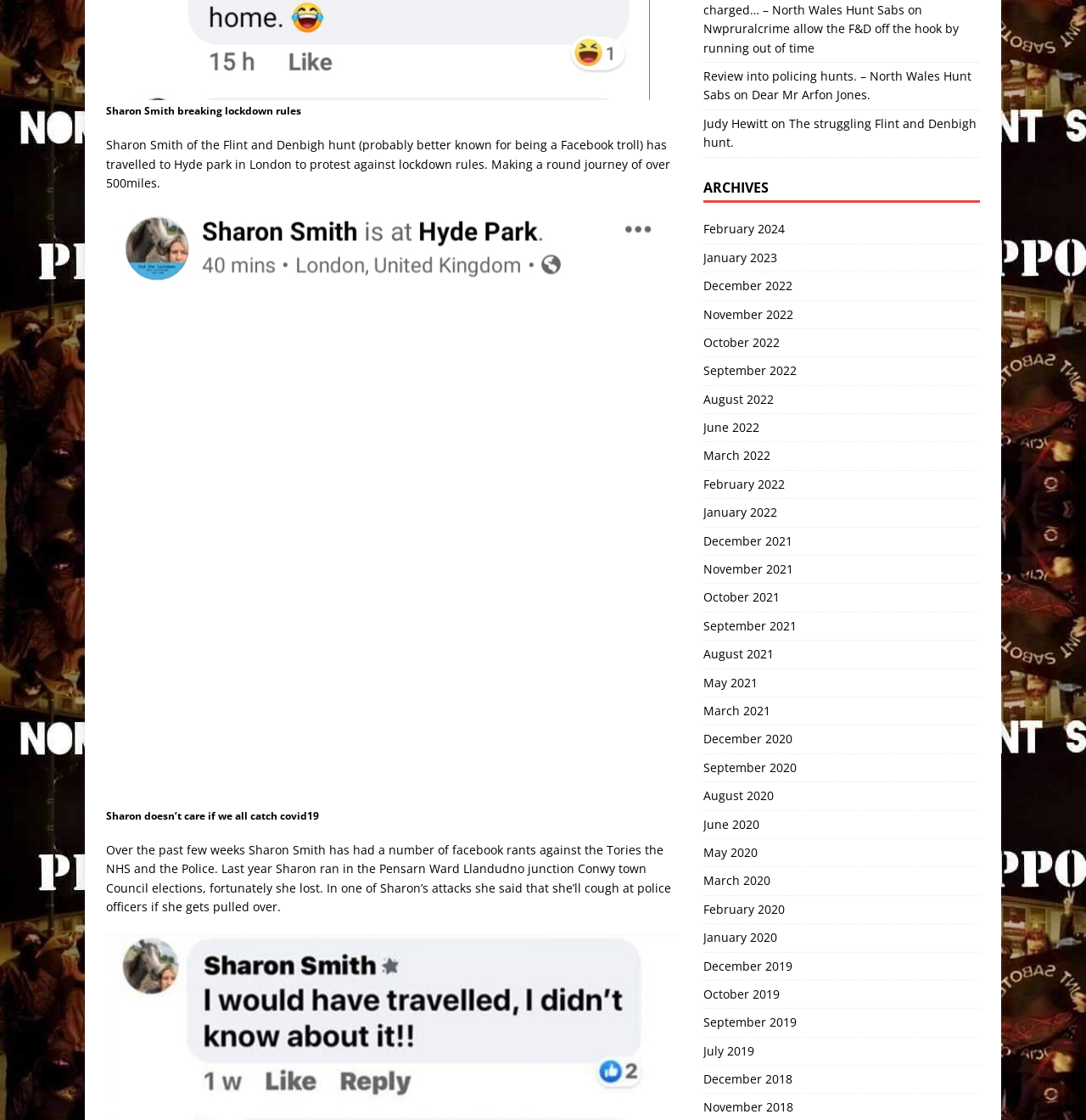Can you find the bounding box coordinates of the area I should click to execute the following instruction: "Read the article about Sharon Smith breaking lockdown rules"?

[0.098, 0.122, 0.617, 0.17]